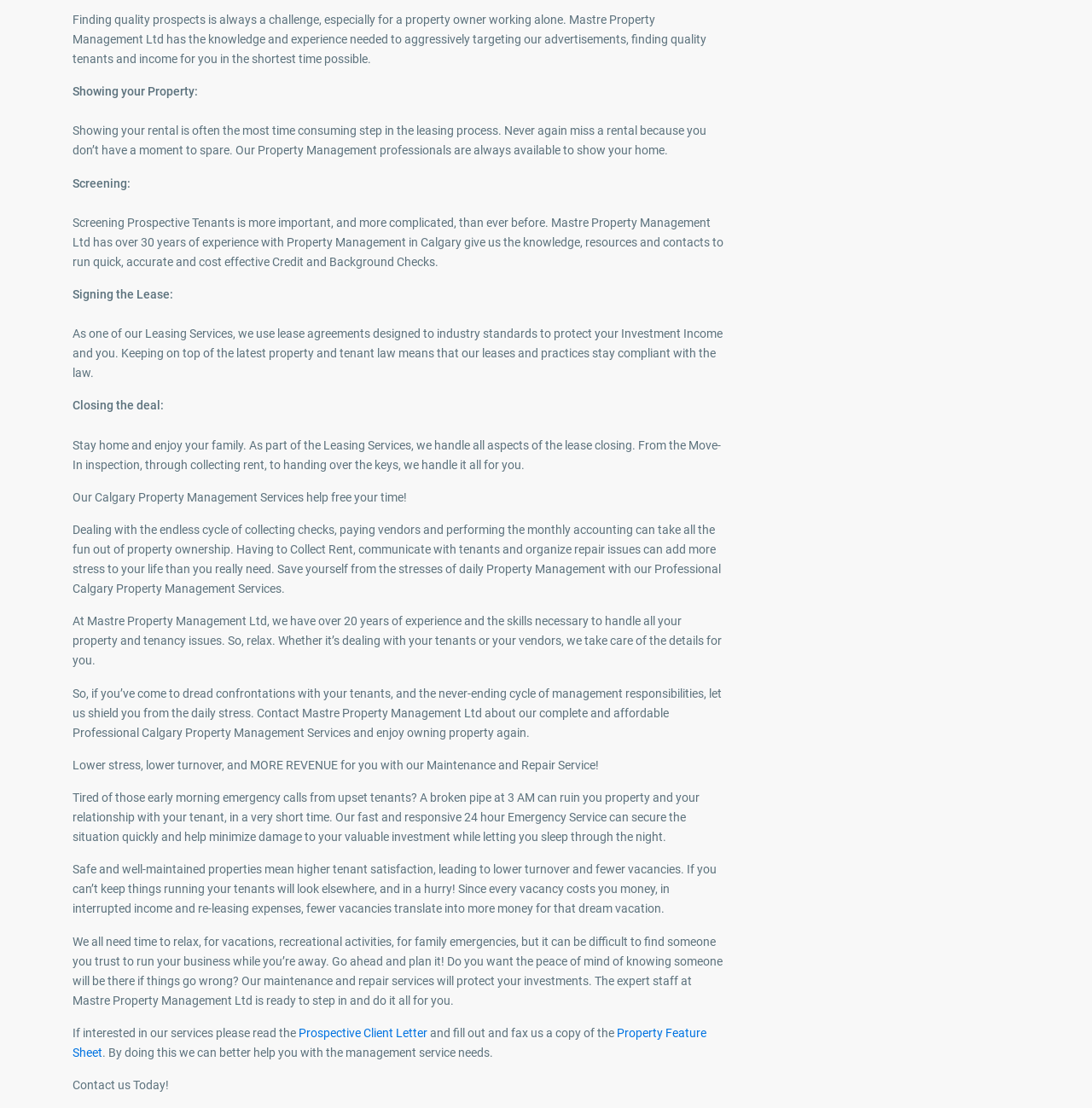What is the benefit of using Mastre Property Management Ltd's maintenance and repair service?
Please respond to the question with a detailed and informative answer.

The webpage states that Mastre Property Management Ltd's maintenance and repair service can lead to lower turnover and more revenue for property owners, as well-maintained properties result in higher tenant satisfaction and fewer vacancies.